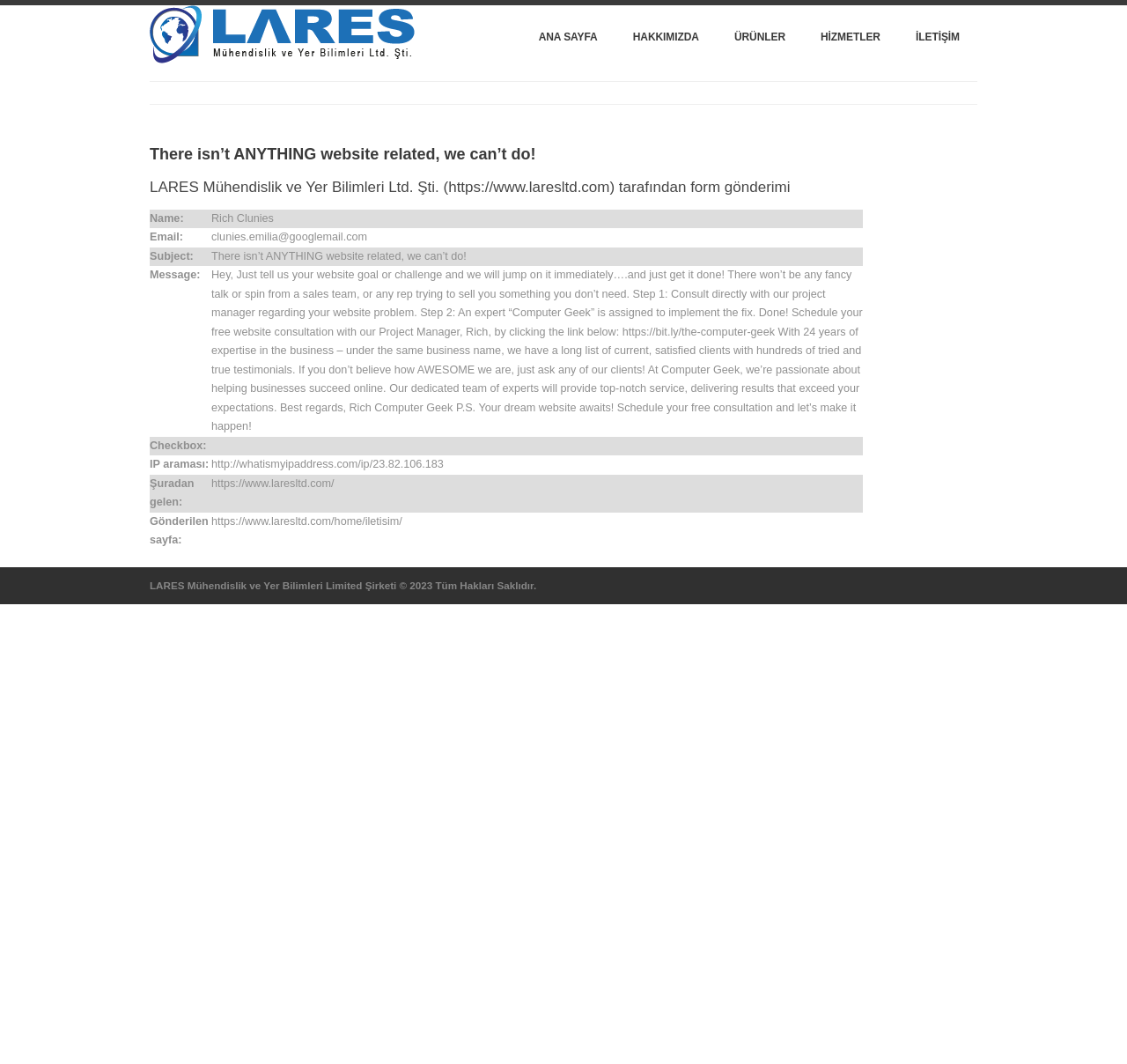Explain the webpage's design and content in an elaborate manner.

This webpage appears to be a contact form submission from LARES Mühendislik ve Yer Bilimleri Ltd. Şti. The top section of the page features a logo and a navigation menu with five links: ANA SAYFA, HAKKIMIZDA, ÜRÜNLER, HİZMETLER, and İLETİŞİM. 

Below the navigation menu, there is a heading that reads "There isn’t ANYTHING website related, we can’t do!" followed by a subheading that provides the company name and website URL. 

The main content of the page is a table with five rows, each containing a label and a corresponding input field or text area. The labels are Name, Email, Subject, Message, and Checkbox. The Message field contains a lengthy text that describes the company's services and approach to website development. The text also includes a call-to-action to schedule a free website consultation.

At the bottom of the page, there is a copyright notice that reads "LARES Mühendislik ve Yer Bilimleri Limited Şirketi © 2023 Tüm Hakları Saklıdır."